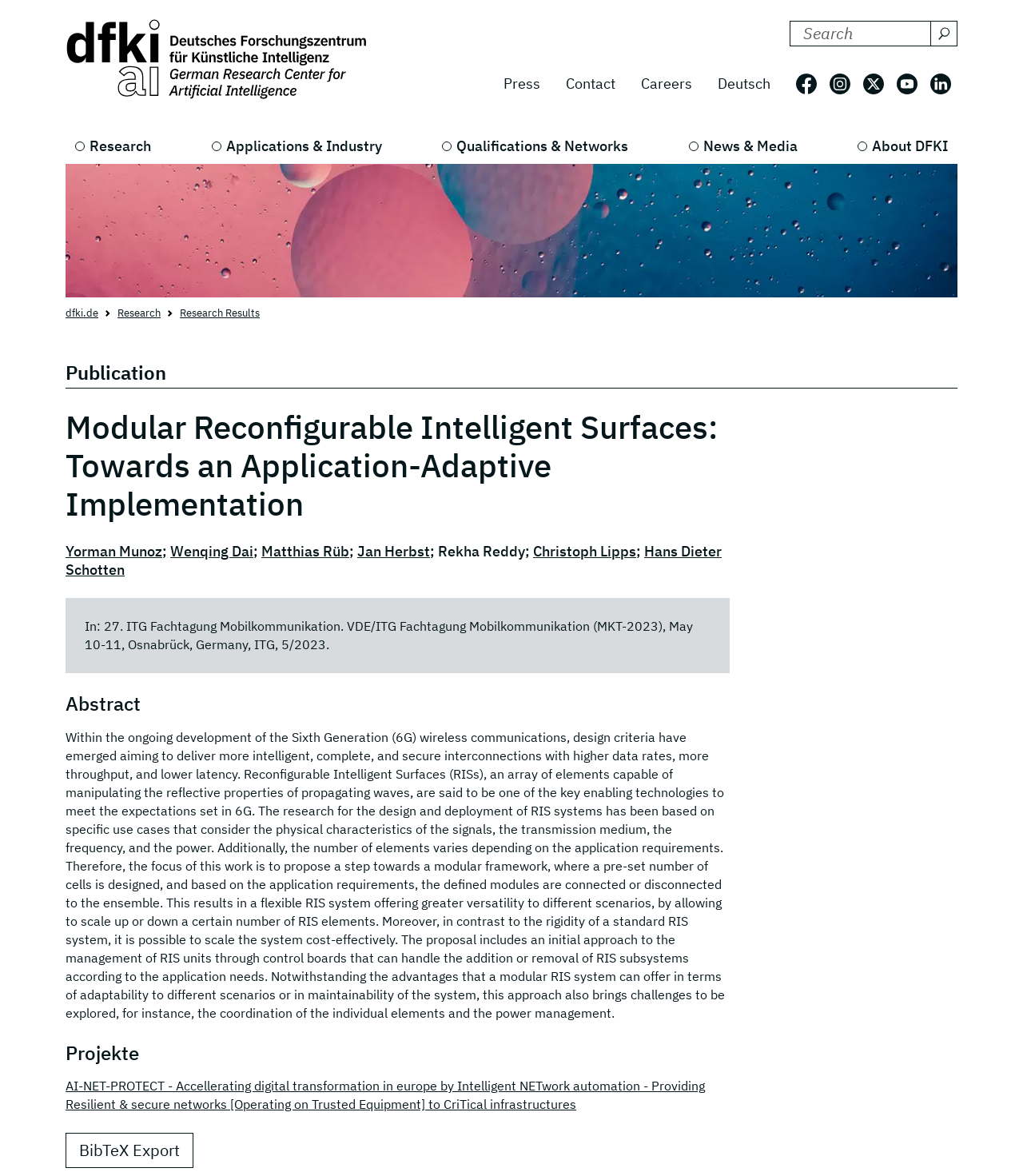Predict the bounding box coordinates of the area that should be clicked to accomplish the following instruction: "Search DFKI for a specific topic". The bounding box coordinates should consist of four float numbers between 0 and 1, i.e., [left, top, right, bottom].

[0.771, 0.018, 0.91, 0.04]